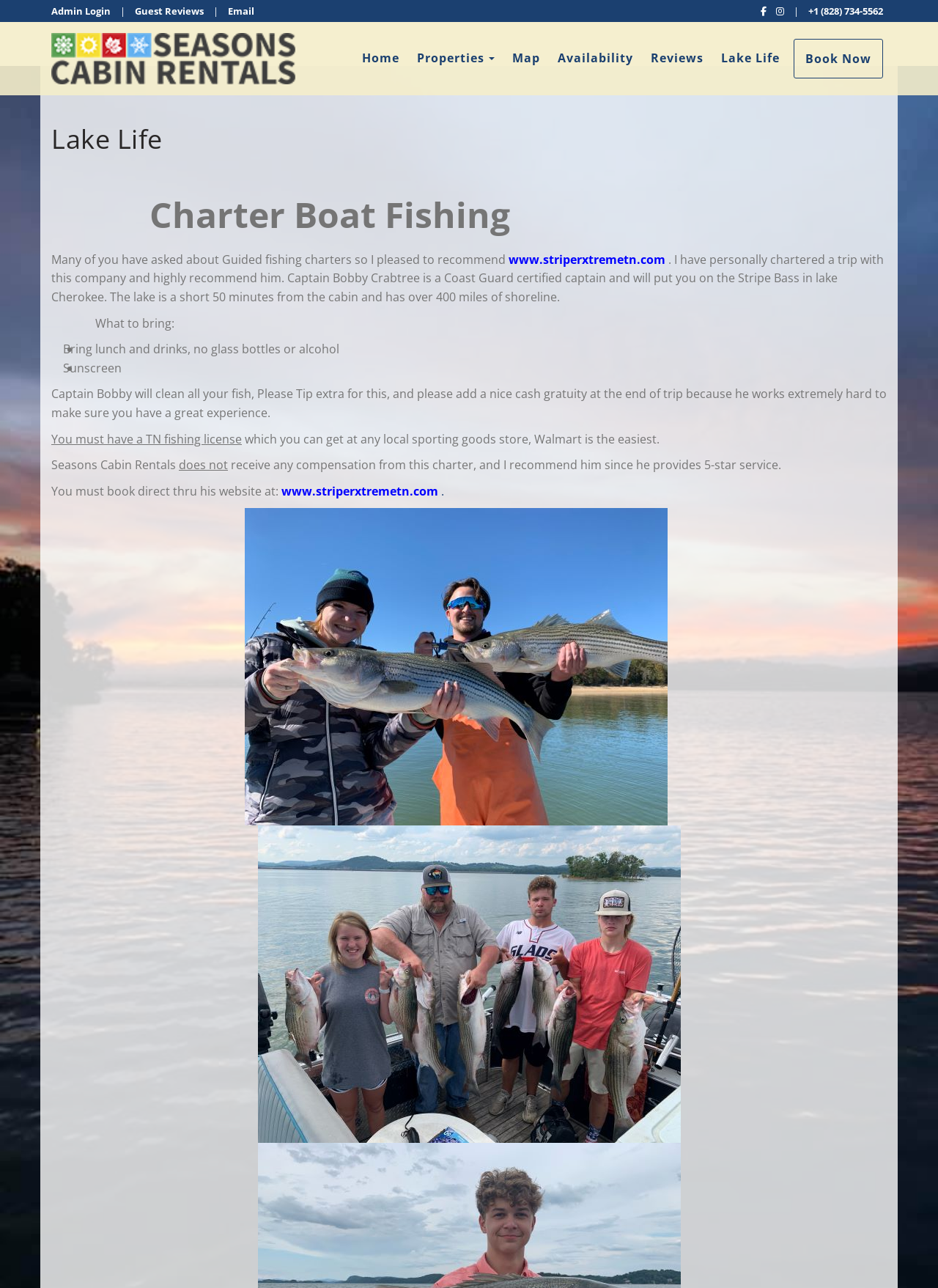Provide the bounding box coordinates of the HTML element this sentence describes: "title="Seasons Cabin Rentals"". The bounding box coordinates consist of four float numbers between 0 and 1, i.e., [left, top, right, bottom].

[0.055, 0.026, 0.5, 0.066]